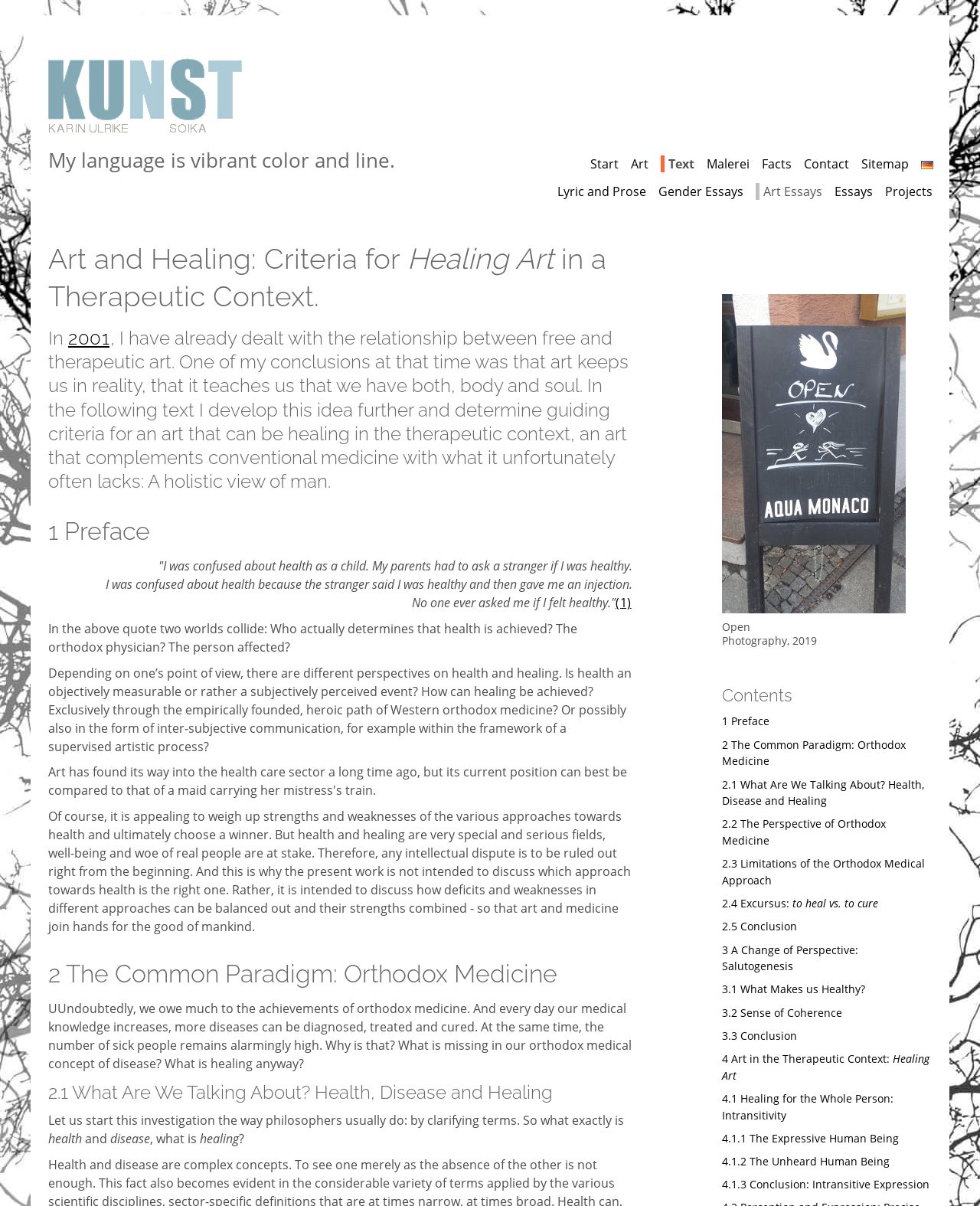Find the bounding box coordinates for the UI element whose description is: "4.1.3 Conclusion: Intransitive Expression". The coordinates should be four float numbers between 0 and 1, in the format [left, top, right, bottom].

[0.737, 0.976, 0.949, 0.988]